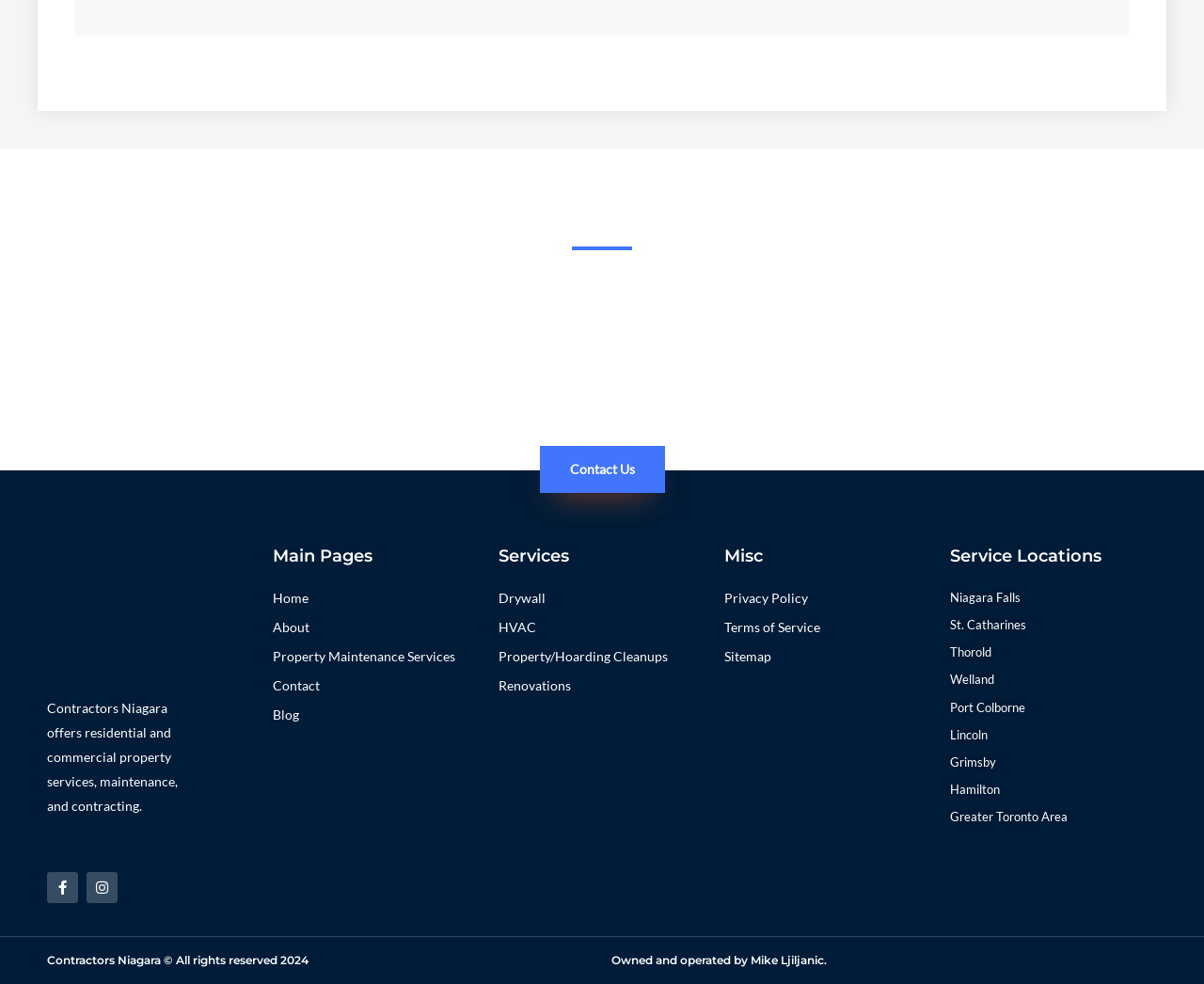Highlight the bounding box coordinates of the element you need to click to perform the following instruction: "Check the Sitemap."

[0.602, 0.655, 0.773, 0.68]